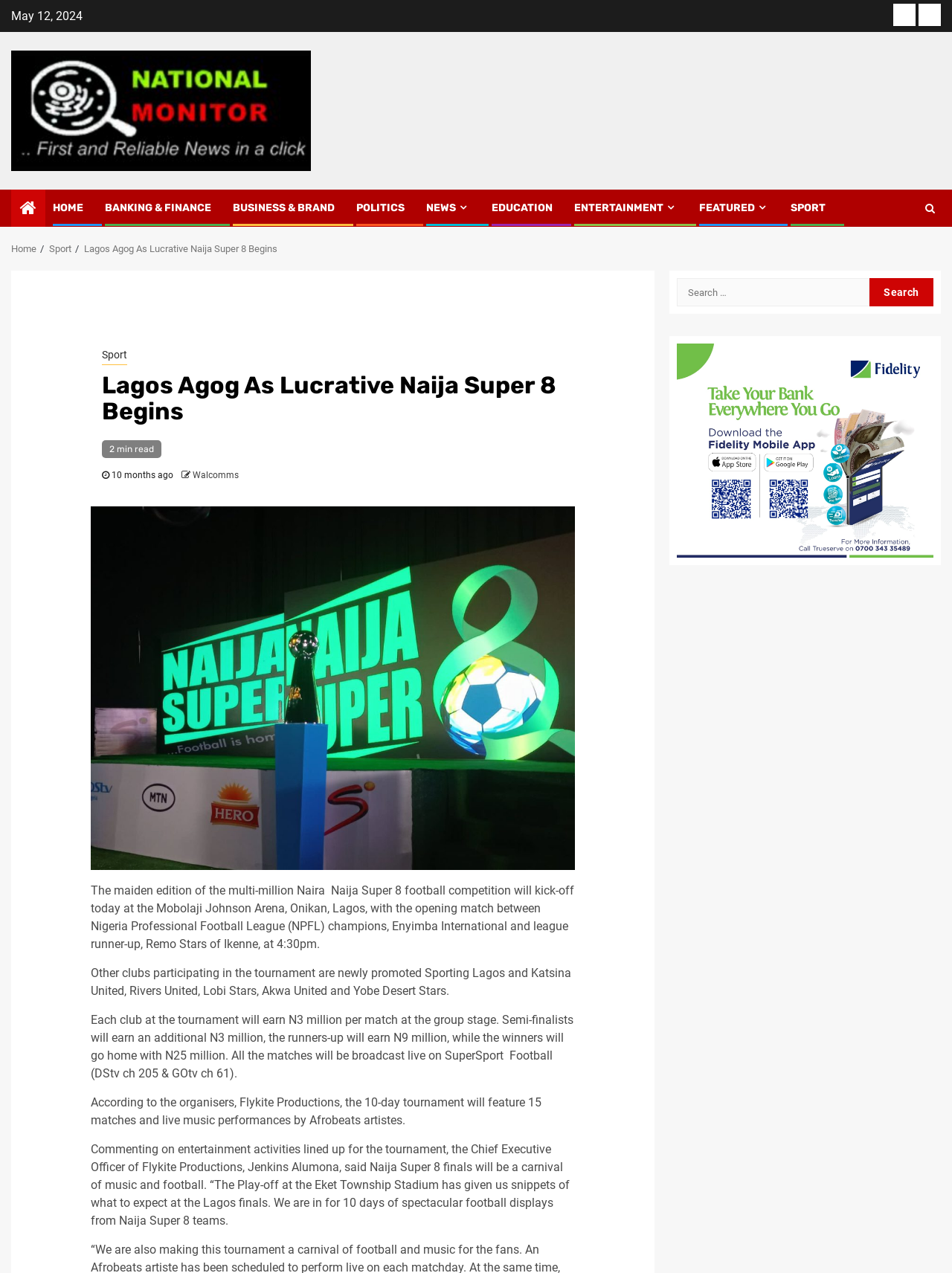Locate the bounding box coordinates of the clickable area needed to fulfill the instruction: "Click on the 'Contact us' link".

[0.938, 0.003, 0.962, 0.02]